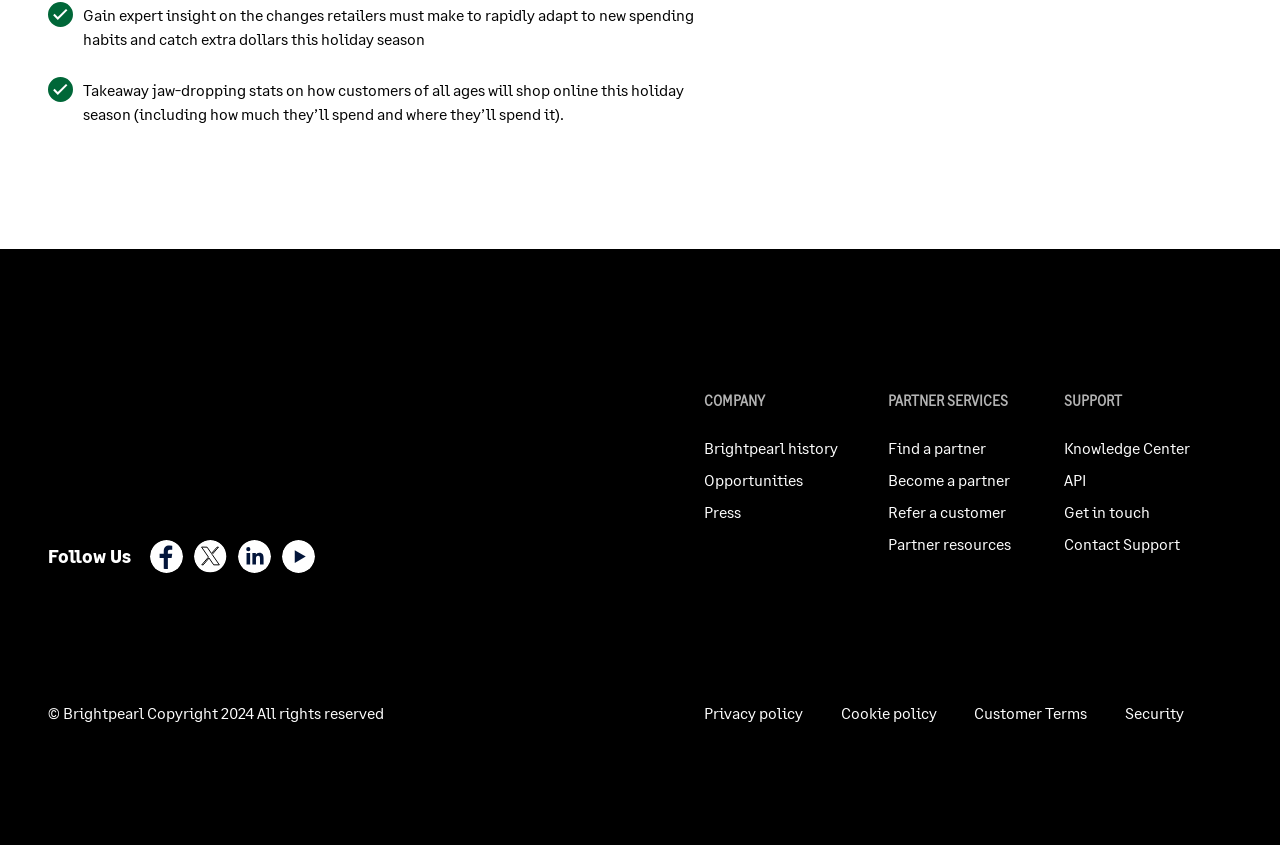Please identify the bounding box coordinates of the element's region that should be clicked to execute the following instruction: "Learn about Brightpearl history". The bounding box coordinates must be four float numbers between 0 and 1, i.e., [left, top, right, bottom].

[0.55, 0.519, 0.655, 0.541]